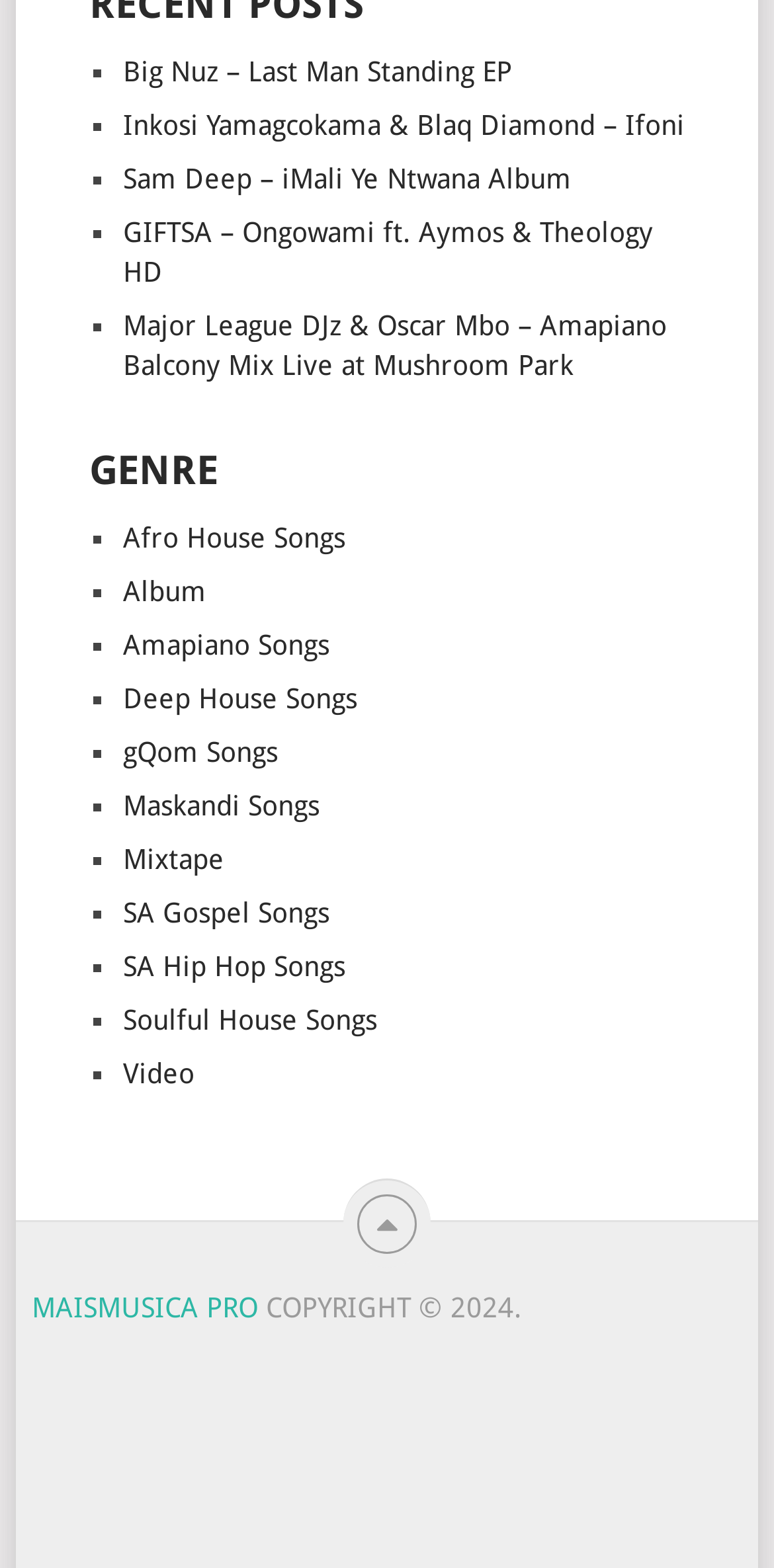Specify the bounding box coordinates of the element's region that should be clicked to achieve the following instruction: "Click on Inkosi Yamagcokama & Blaq Diamond – Ifoni". The bounding box coordinates consist of four float numbers between 0 and 1, in the format [left, top, right, bottom].

[0.159, 0.07, 0.885, 0.09]